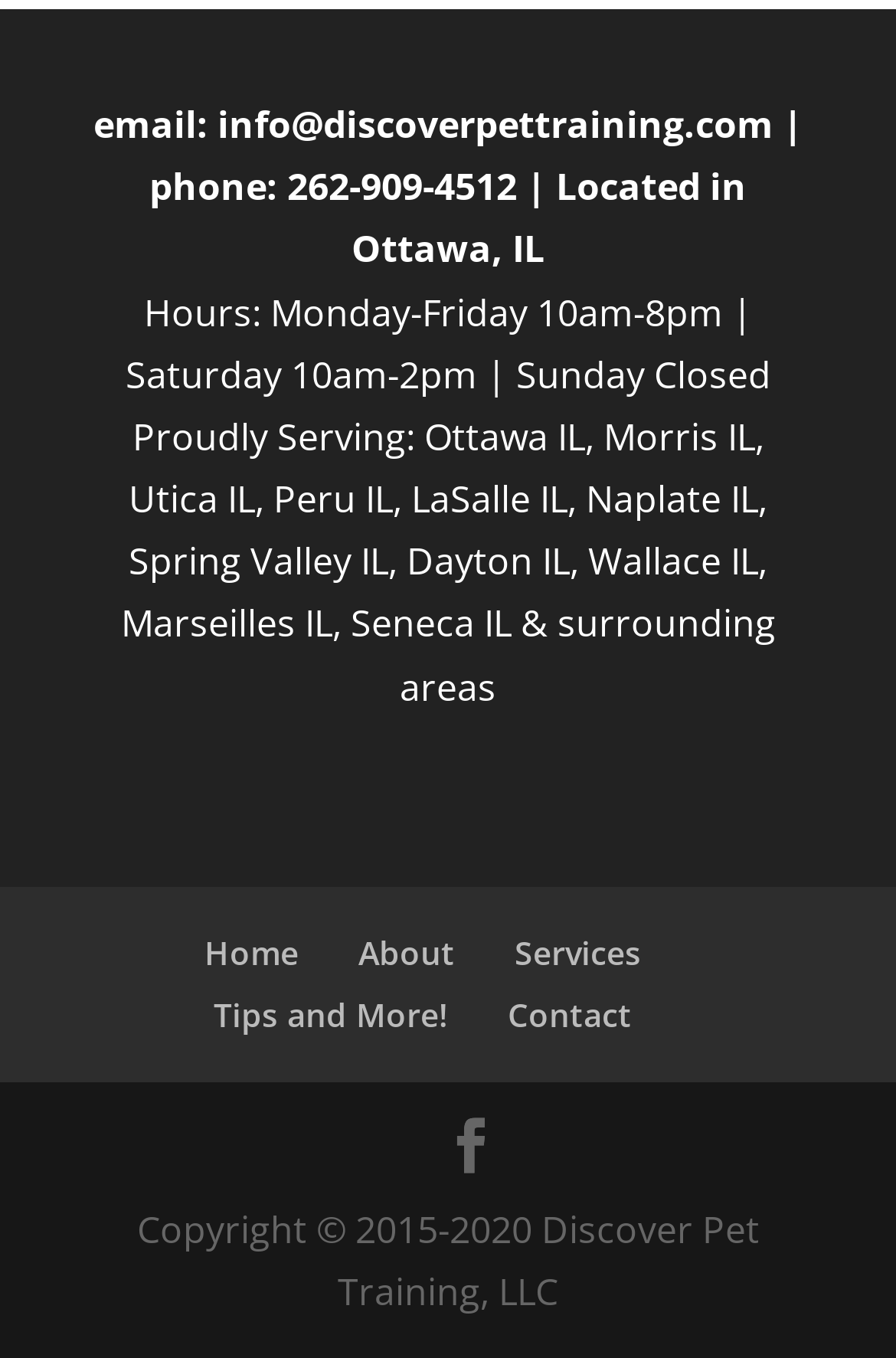What is the phone number of Discover Pet Training?
Make sure to answer the question with a detailed and comprehensive explanation.

I found the phone number by looking at the static text element that says 'phone: 262-909-4512'.